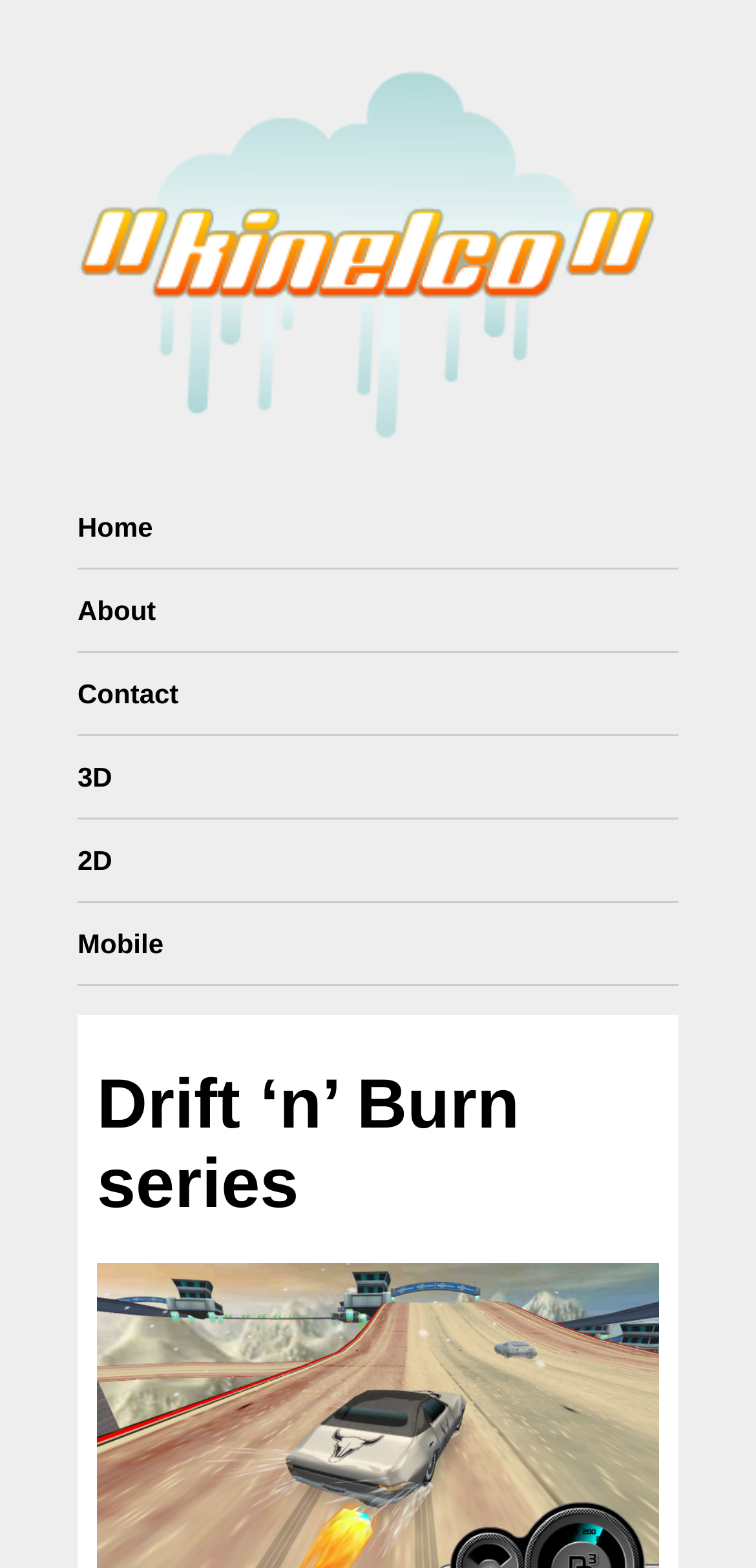Please determine the bounding box of the UI element that matches this description: Mobile. The coordinates should be given as (top-left x, top-left y, bottom-right x, bottom-right y), with all values between 0 and 1.

[0.103, 0.576, 0.923, 0.629]